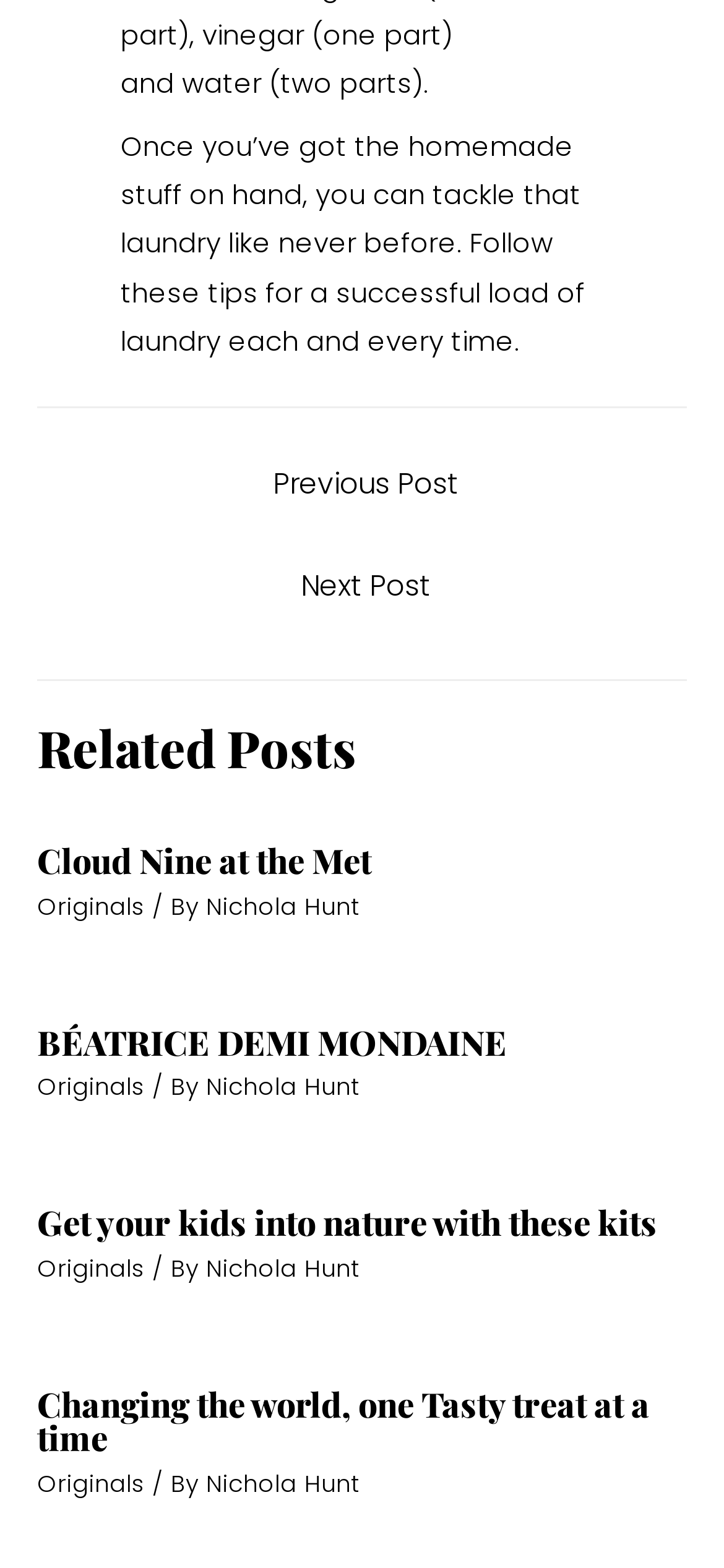Can you specify the bounding box coordinates of the area that needs to be clicked to fulfill the following instruction: "View image of Hans Thoma - Auf der Jagd"?

None